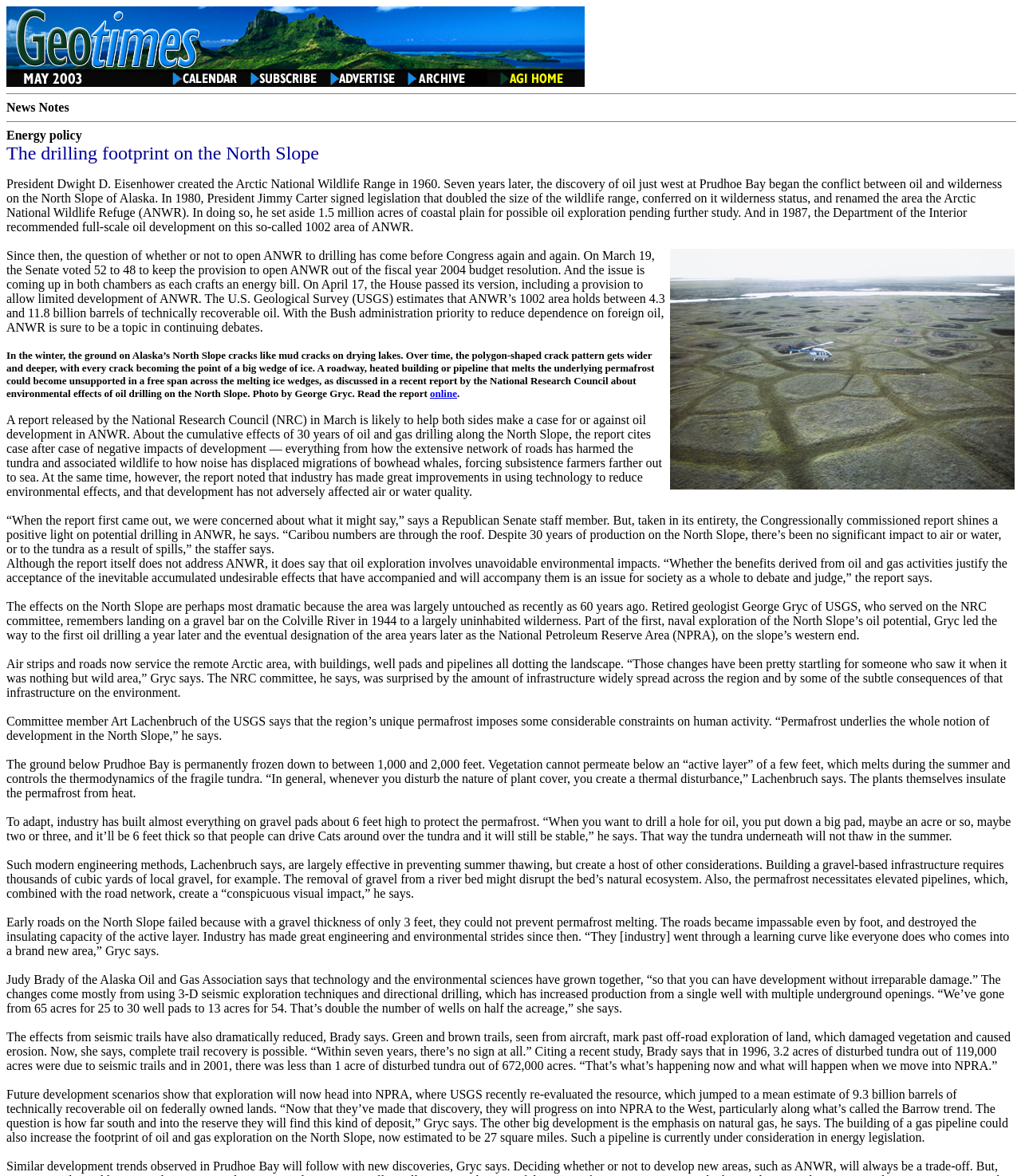Write an exhaustive caption that covers the webpage's main aspects.

The webpage is about the drilling on the North Slope of Alaska, specifically discussing the Arctic National Wildlife Refuge (ANWR) and its potential for oil exploration. At the top of the page, there is an image, followed by a horizontal separator line. Below the separator, the title "News Notes" is displayed, with another horizontal separator line underneath.

The main content of the page is divided into several sections, each discussing a different aspect of oil drilling on the North Slope. The first section talks about the history of oil exploration in the area, including the creation of the Arctic National Wildlife Range in 1960 and the discovery of oil at Prudhoe Bay in 1967. This section is accompanied by an image on the right side of the page.

The next section discusses the potential environmental impacts of oil drilling on the North Slope, including the effects on the tundra and associated wildlife. This section is followed by a report from the National Research Council, which notes that while oil development has had negative impacts, industry has made improvements in reducing environmental effects.

The page also features quotes from various individuals, including a Republican Senate staff member, a retired geologist, and a representative from the Alaska Oil and Gas Association. These quotes provide additional insights into the debate surrounding oil drilling on the North Slope.

Throughout the page, there are several images and links, including a photo of the polygon-shaped crack pattern on the North Slope and a link to an online report. The page also includes a number of static text elements, which provide additional information and context about the topic.

In terms of layout, the page has a clear and organized structure, with each section building on the previous one to provide a comprehensive overview of the topic. The use of images, links, and quotes adds visual interest and breaks up the text, making the page easy to read and understand.